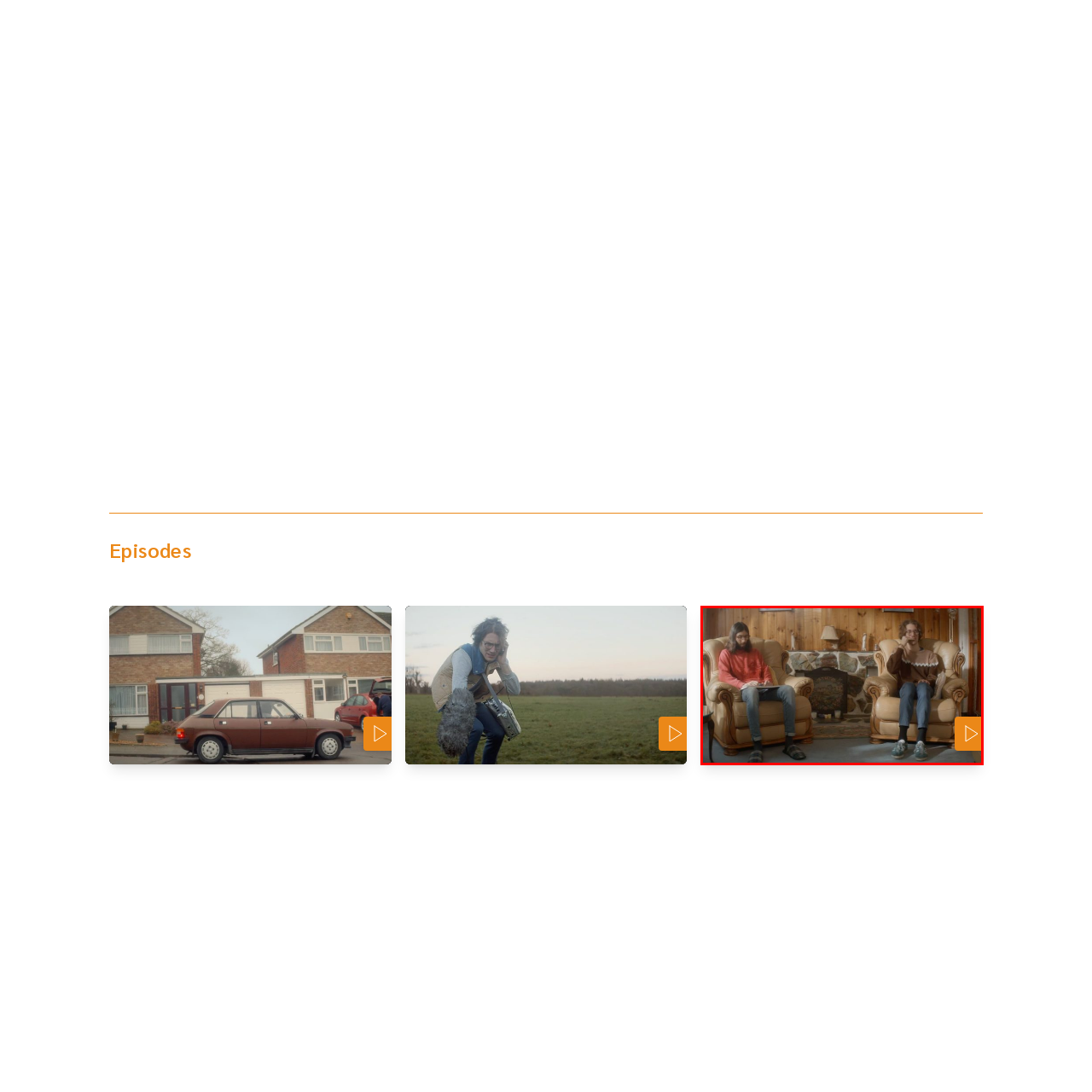Offer a comprehensive description of the image enclosed by the red box.

In this cozy living room scene from the episode titled "Art of Foley Velcro," two young individuals are seated on plush beige chairs, surrounded by a warm, wooden interior. The person on the left, dressed in a red sweater, appears focused while jotting down notes. On the right, the other individual, wearing a brown sweater with a distinctive pattern, is engaged in a thoughtful moment, possibly contemplating ideas or discussing them. A stone fireplace adds a rustic charm to the backdrop, enhancing the intimate atmosphere of the space. The image invites viewers into a moment of creative collaboration, characteristic of the show's exploration of sound design in filmmaking. A play button is visible in the lower right corner, indicating that this is part of a video segment.